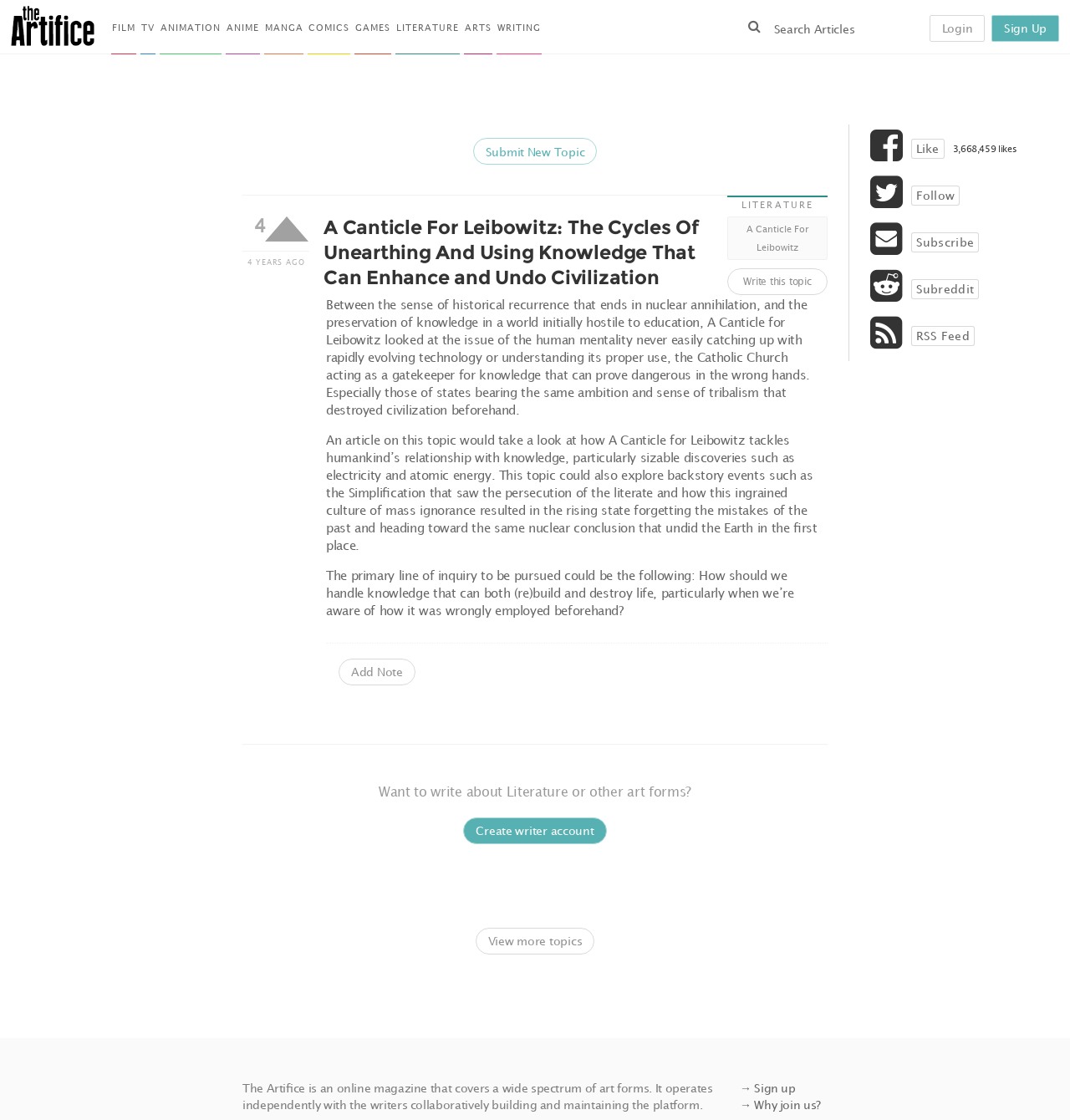Generate a comprehensive description of the webpage content.

This webpage is about an online magazine called "The Artifice" that covers various art forms. At the top, there is a logo of "The Artifice" accompanied by a link to the website. Below the logo, there are several links to different categories, including "FILM", "TV", "ANIMATION", "ANIME", "MANGA", "COMICS", "GAMES", "LITERATURE", "ARTS", and "WRITING". 

To the right of these links, there is a search bar with a magnifying glass icon. On the top-right corner, there are links to "Login" and "Sign Up". 

The main content of the webpage is a table with a single row. The row has two cells. The first cell contains a topic about "A Canticle For Leibowitz", a novel that explores the relationship between humanity and knowledge. The topic is described in detail, including the novel's themes and possible areas of exploration. There are also links to write about the topic and to add a note. 

The second cell contains a button to submit a new topic. Below the table, there is a text encouraging users to write about literature or other art forms, with links to create a writer account and view more topics. 

On the bottom-right corner, there are links to like, follow, subscribe, and view the subreddit and RSS feed. The webpage also displays the number of likes, which is 3,668,459. 

At the very bottom, there is a footer with a brief description of "The Artifice" and its mission, along with links to sign up and learn more about the platform.